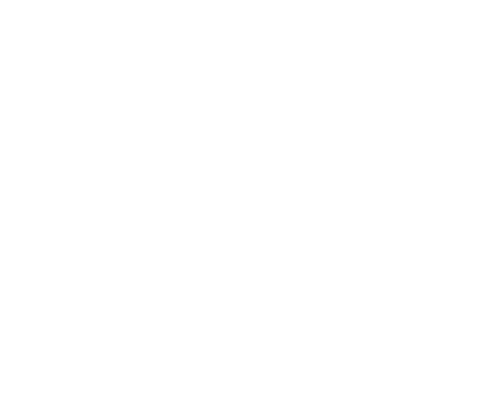Offer a detailed narrative of the scene depicted in the image.

This image features a geometric logo representing "Albert Street Tattoo." The logo is designed in a striking gold color, prominently set against a deep maroon background, which enhances its visual appeal and highlights the intricate geometric shapes. The design encapsulates the essence of modern tattoo artistry, combining elements of sophistication with artistic flair. The logo serves as a key element of the branding for Albert Street Tattoo, emphasizing their dedication to high-quality tattoo work and artistic expression. It reflects the studio's identity and its commitment to providing a unique and professional tattoo experience.